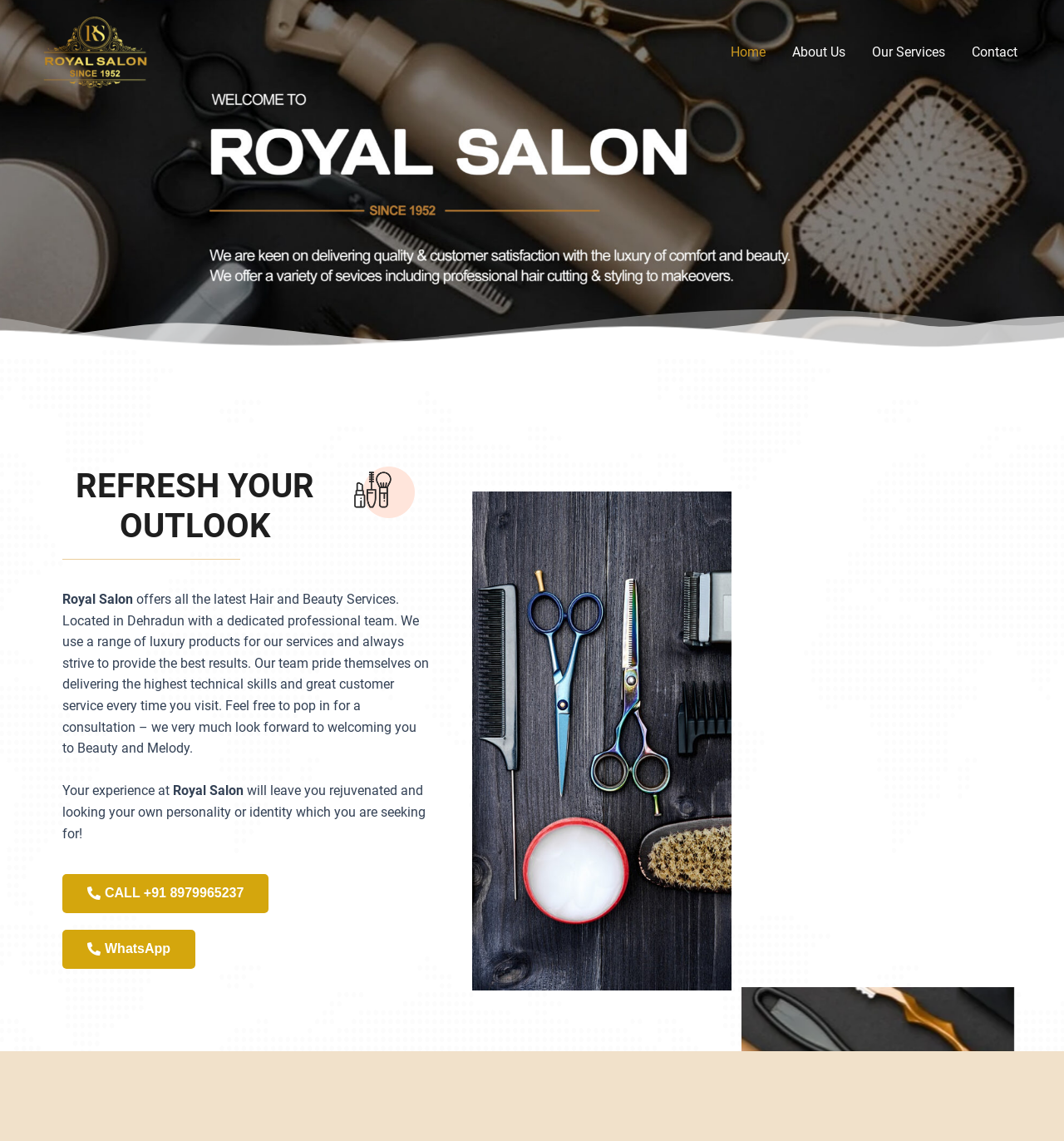Extract the bounding box coordinates for the UI element described as: "Contact".

[0.901, 0.017, 0.969, 0.075]